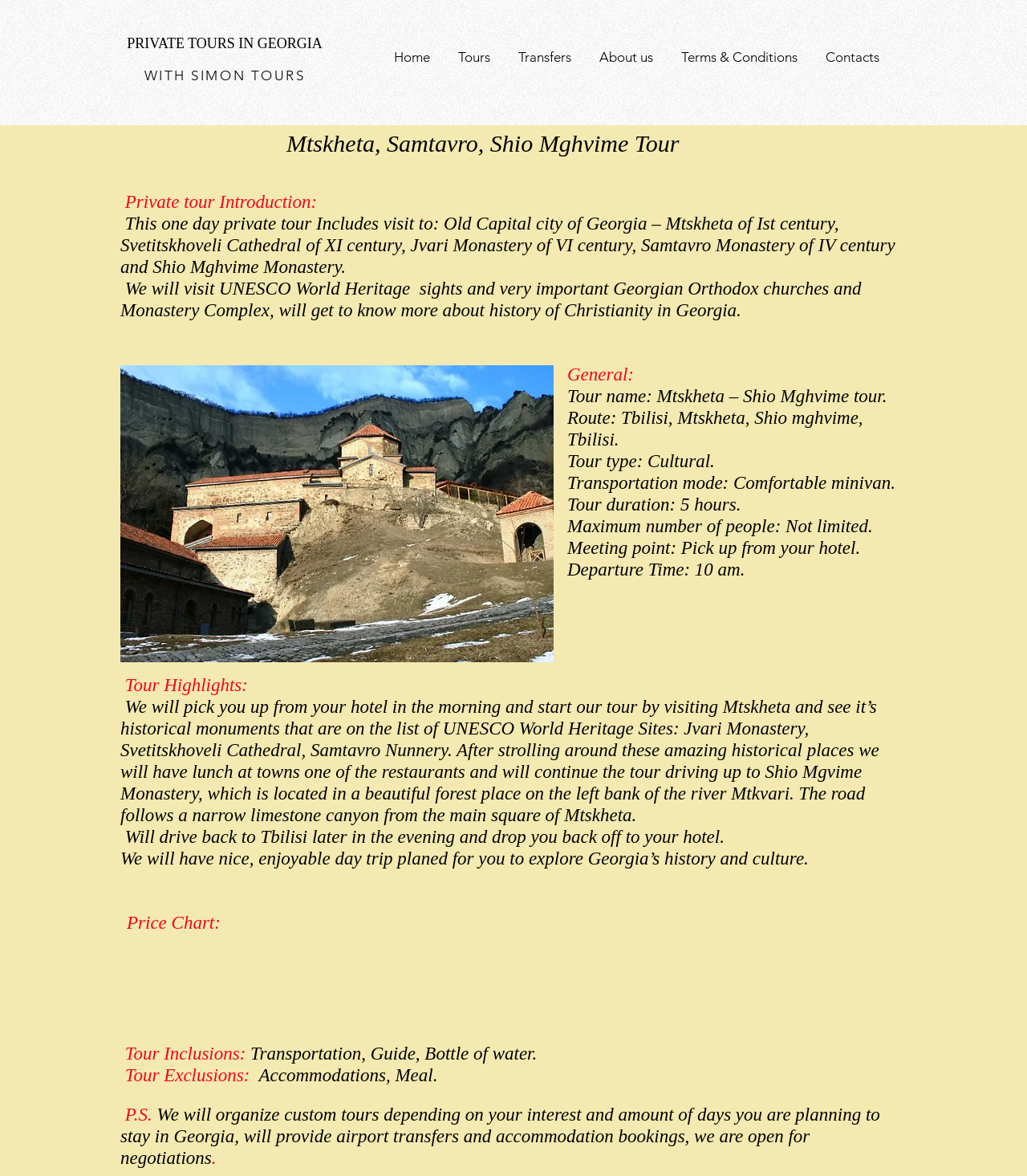Give a short answer to this question using one word or a phrase:
What is the duration of the tour?

5 hours